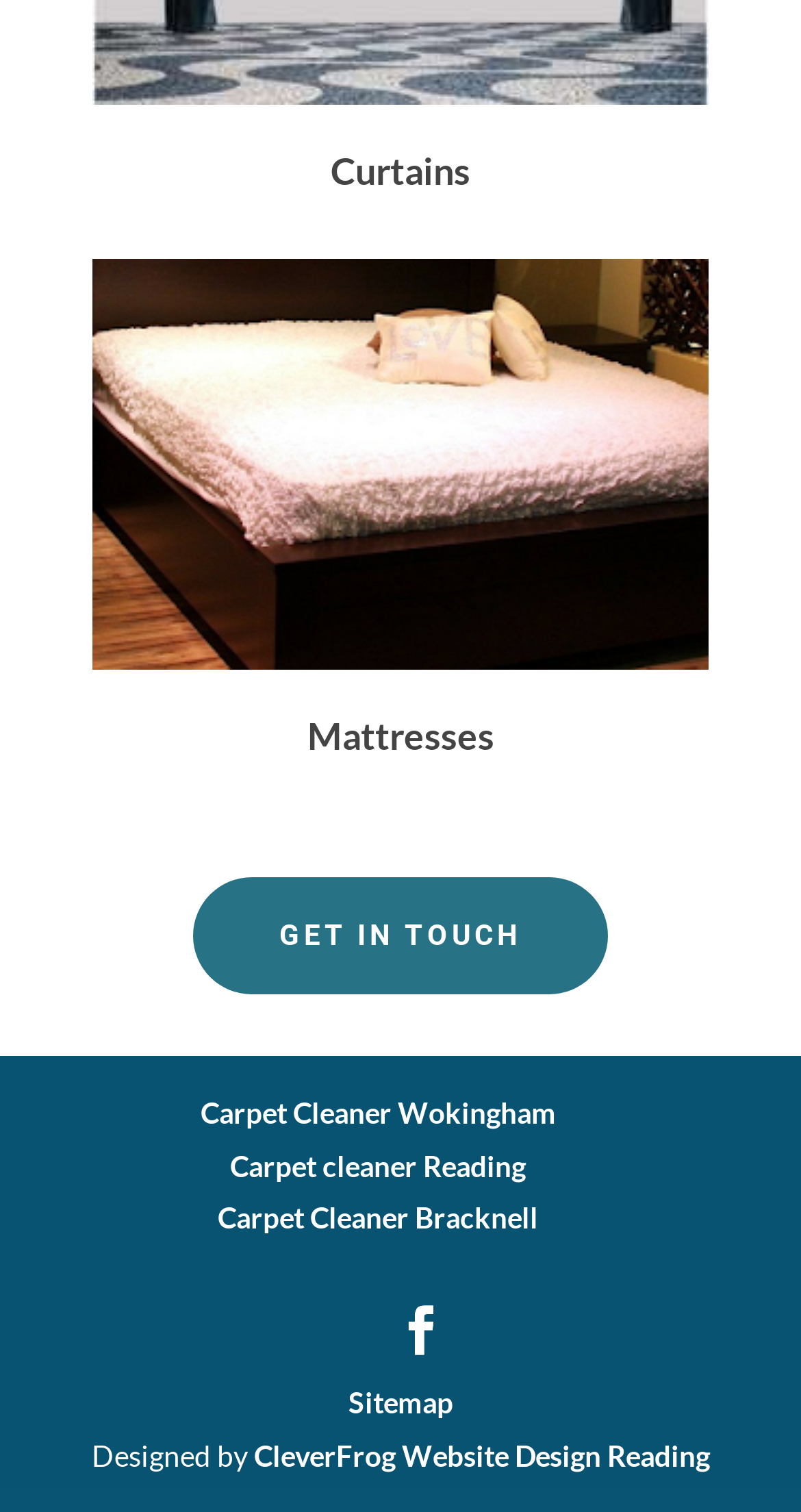Find the bounding box coordinates of the UI element according to this description: "Facebook".

[0.495, 0.864, 0.556, 0.899]